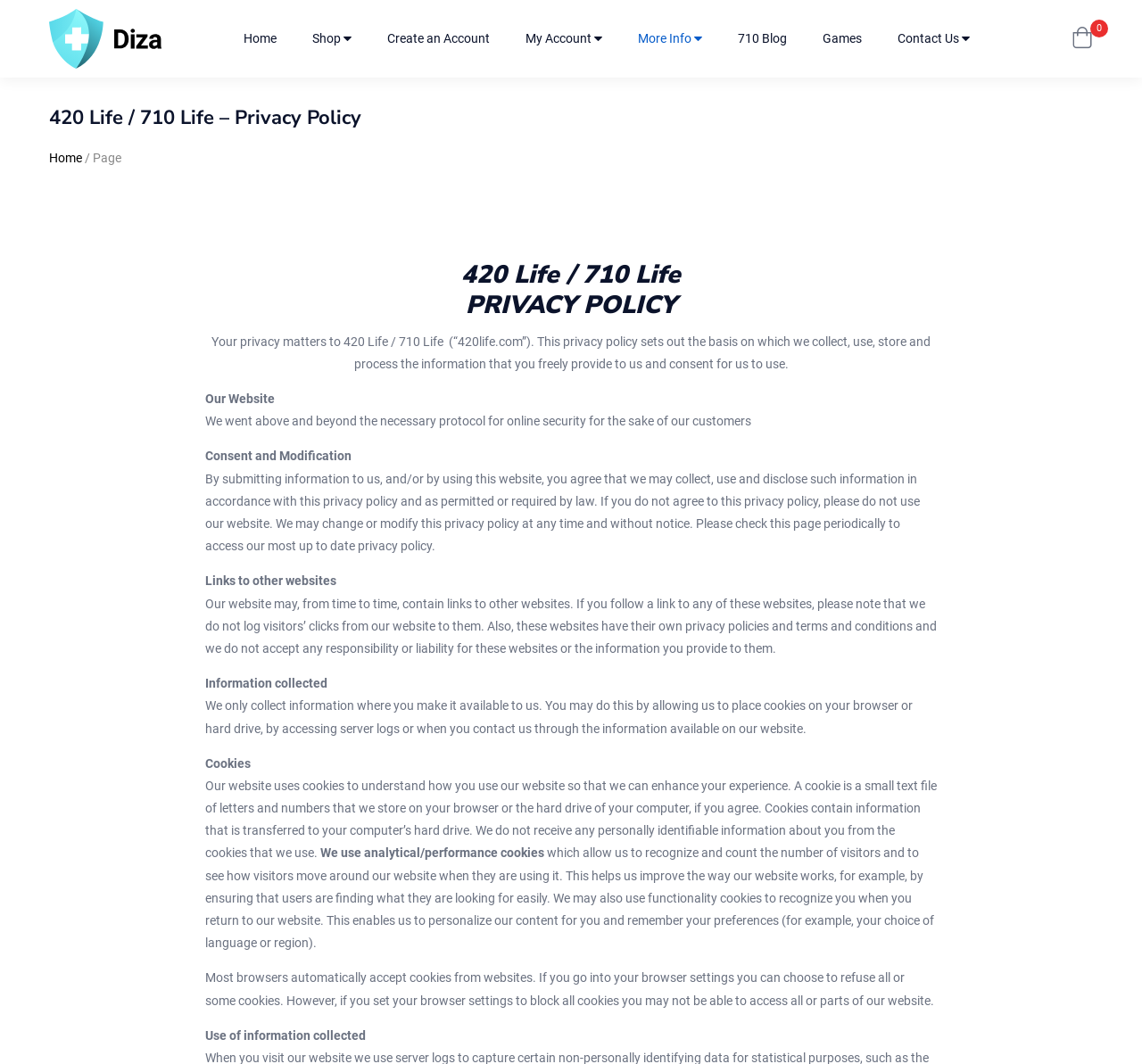How many links are in the top navigation bar?
With the help of the image, please provide a detailed response to the question.

I counted the number of links in the top navigation bar by looking at the elements with IDs 611, 612, 614, 615, 617, 619, and 620. These elements are all links and are positioned horizontally next to each other, suggesting that they are part of the top navigation bar. There are 8 links in total.